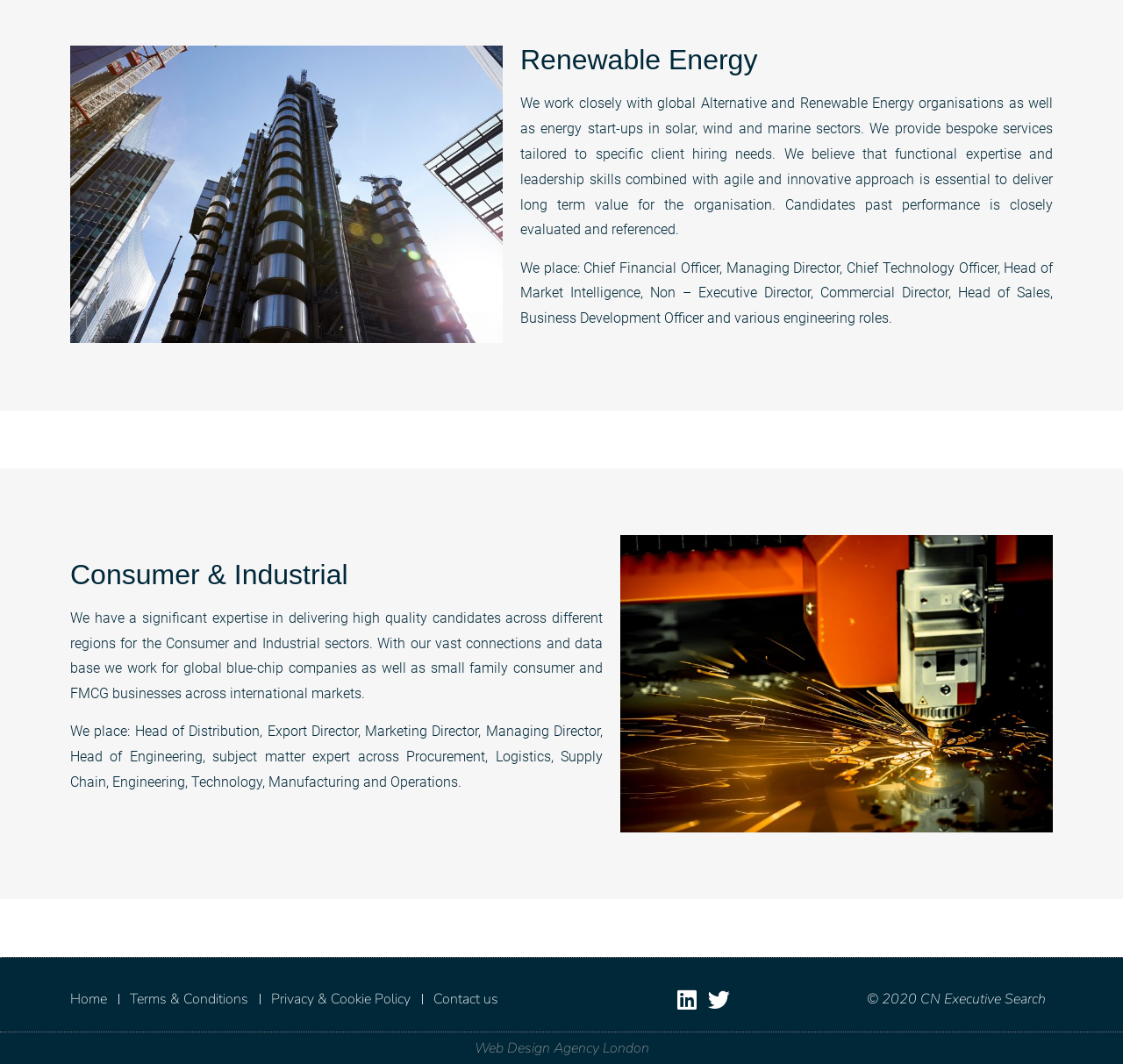What type of energy does the company work with? Look at the image and give a one-word or short phrase answer.

Renewable Energy